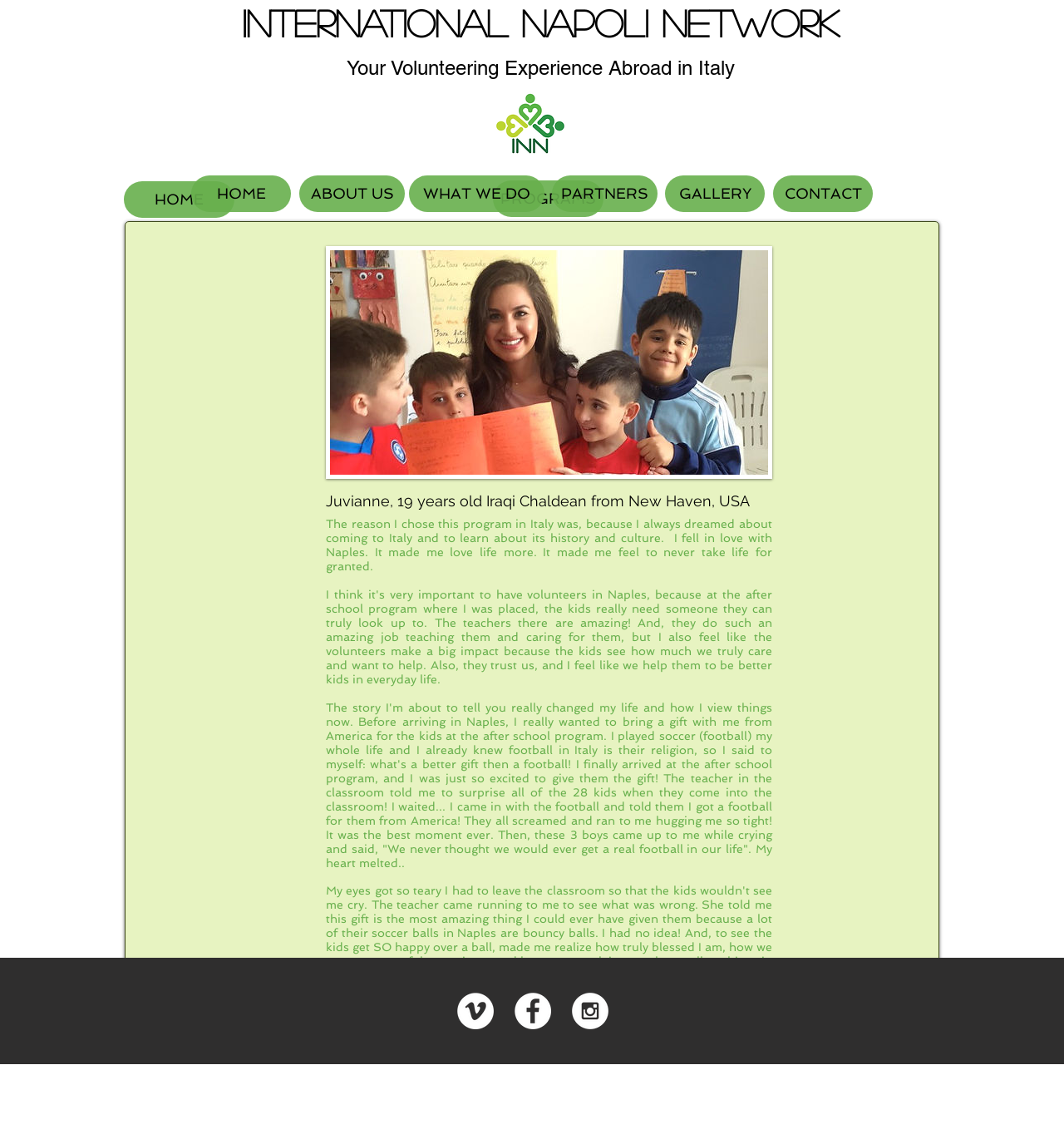Locate the headline of the webpage and generate its content.

INTERNATIONAL NAPOLI NETWORK

Your Volunteering Experience Abroad in Italy